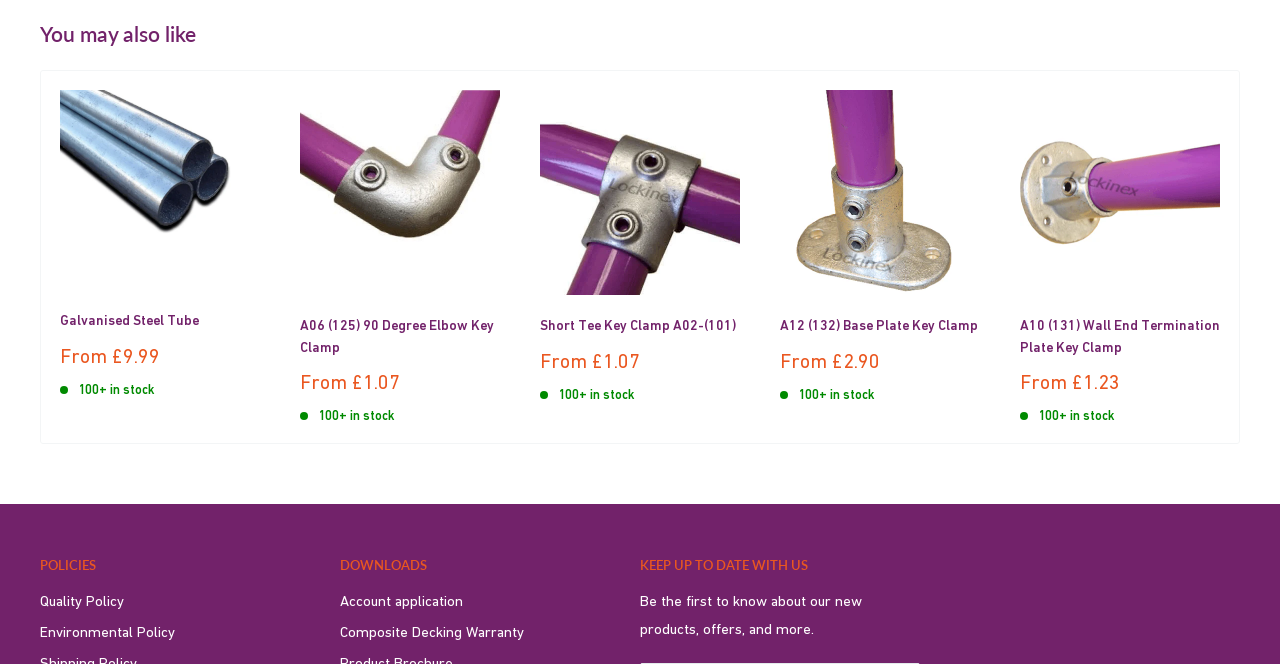Provide a single word or phrase answer to the question: 
How many products are in stock for A06 (125) 90 Degree Elbow Key Clamp?

100+